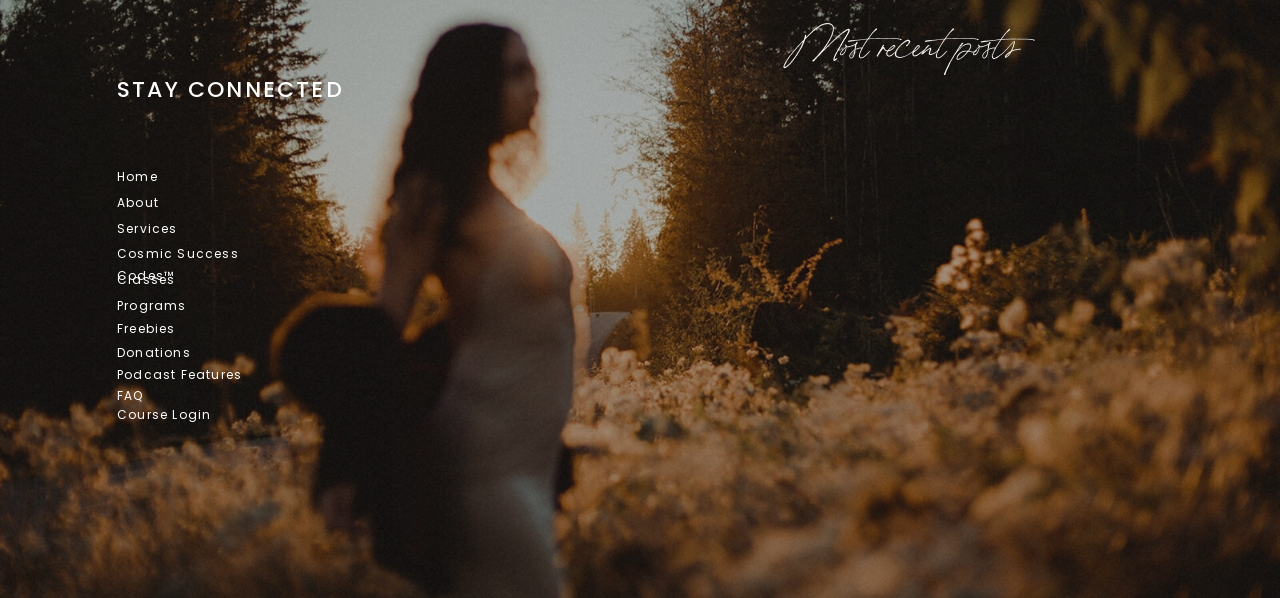Identify the bounding box coordinates of the clickable section necessary to follow the following instruction: "Login to the course". The coordinates should be presented as four float numbers from 0 to 1, i.e., [left, top, right, bottom].

[0.091, 0.676, 0.231, 0.714]